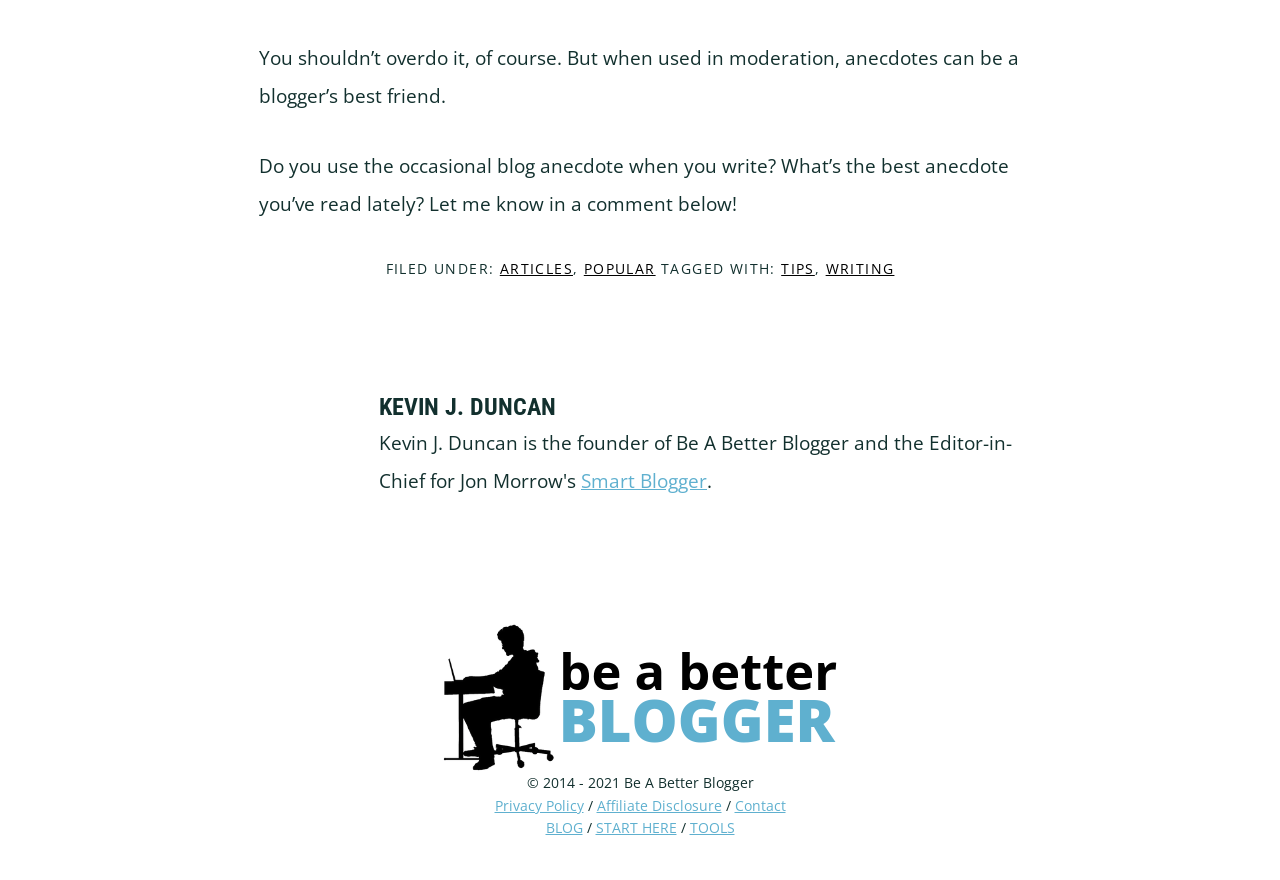Please provide a comprehensive response to the question below by analyzing the image: 
What is the copyright year range?

The copyright year range can be found at the bottom of the webpage, where it is stated as '© 2014 - 2021 Be A Better Blogger'.